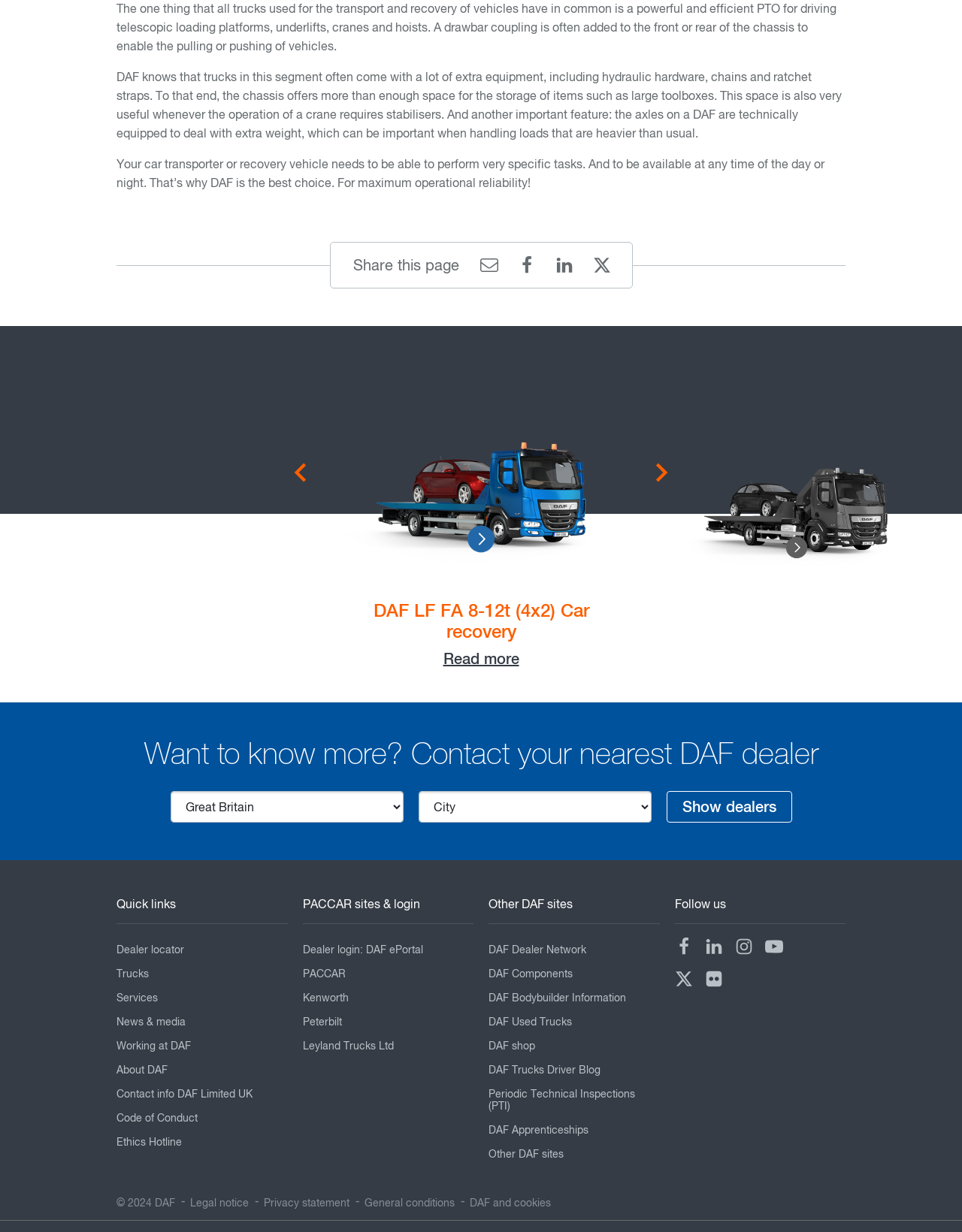What is the main topic of this webpage?
Your answer should be a single word or phrase derived from the screenshot.

DAF trucks